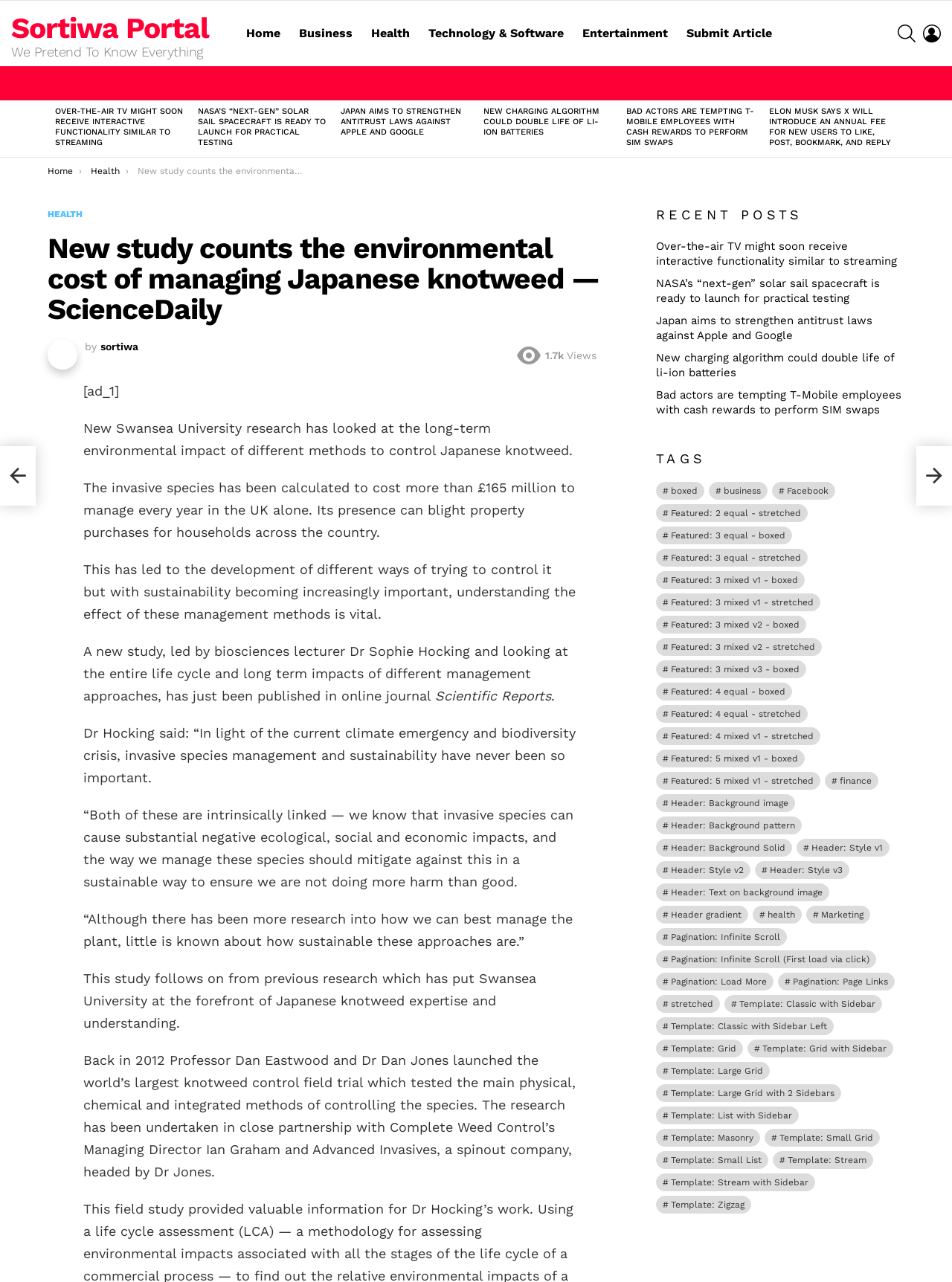Create a detailed summary of all the visual and textual information on the webpage.

This webpage is a news article from ScienceDaily, a section of the Sortiwa Portal. At the top, there is a navigation menu with links to "Home", "Business", "Health", "Technology & Software", "Entertainment", and "Submit Article". On the right side, there are links to "SEARCH" and "LOGIN".

Below the navigation menu, there is a section titled "LATEST STORIES" with five news articles. Each article has a heading and a brief summary. The articles are arranged horizontally, taking up about half of the webpage's width.

To the right of the "LATEST STORIES" section, there is a section with a heading "New study counts the environmental cost of managing Japanese knotweed — ScienceDaily". This section contains the main news article, which discusses a study on the environmental impact of managing Japanese knotweed. The article has several paragraphs of text, with headings and links to related topics.

Above the main article, there is a breadcrumb navigation menu with links to "Home" and "Health". Below the article, there are links to previous and next pages.

On the right side of the webpage, there are two sections. The top section is titled "RECENT POSTS" and lists five news articles with links to each article. The bottom section is titled "TAGS" and lists several tags or categories with links to related articles.

Overall, the webpage has a clean and organized layout, with clear headings and concise summaries of the news articles.